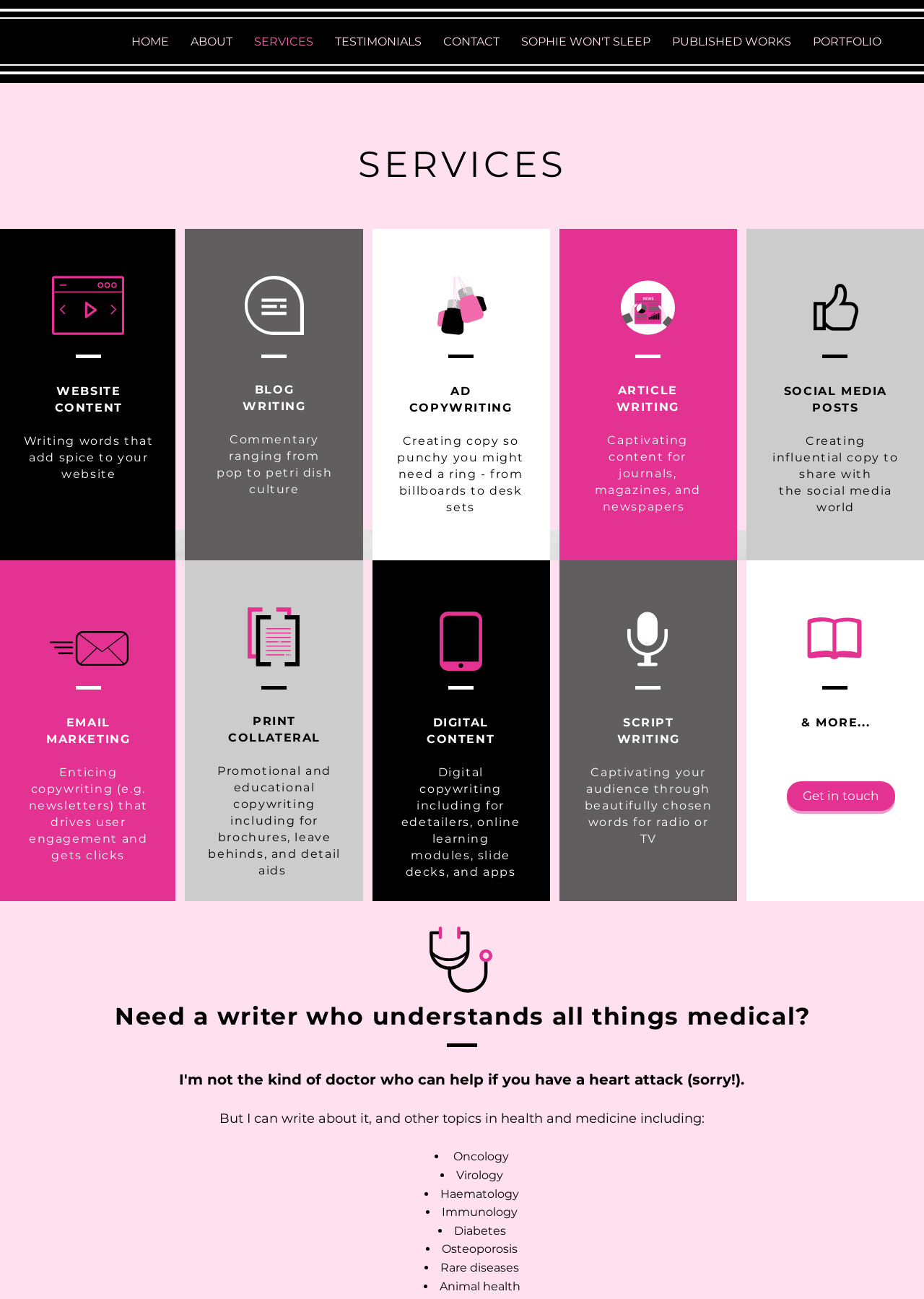Please specify the bounding box coordinates in the format (top-left x, top-left y, bottom-right x, bottom-right y), with values ranging from 0 to 1. Identify the bounding box for the UI component described as follows: SOPHIE WON'T SLEEP

[0.552, 0.018, 0.716, 0.046]